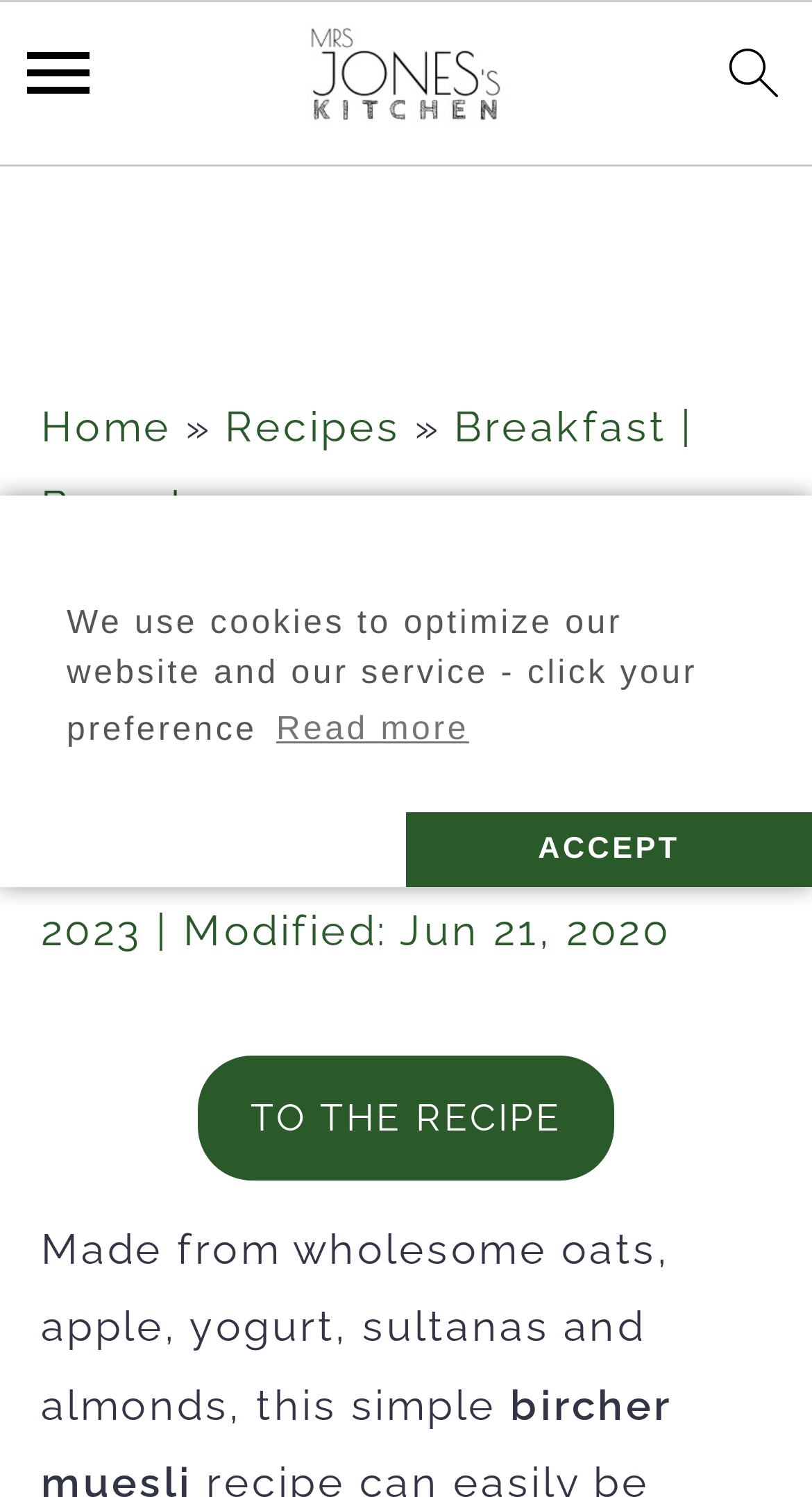Identify the bounding box coordinates of the part that should be clicked to carry out this instruction: "Share on Pinterest".

[0.031, 0.323, 0.133, 0.378]